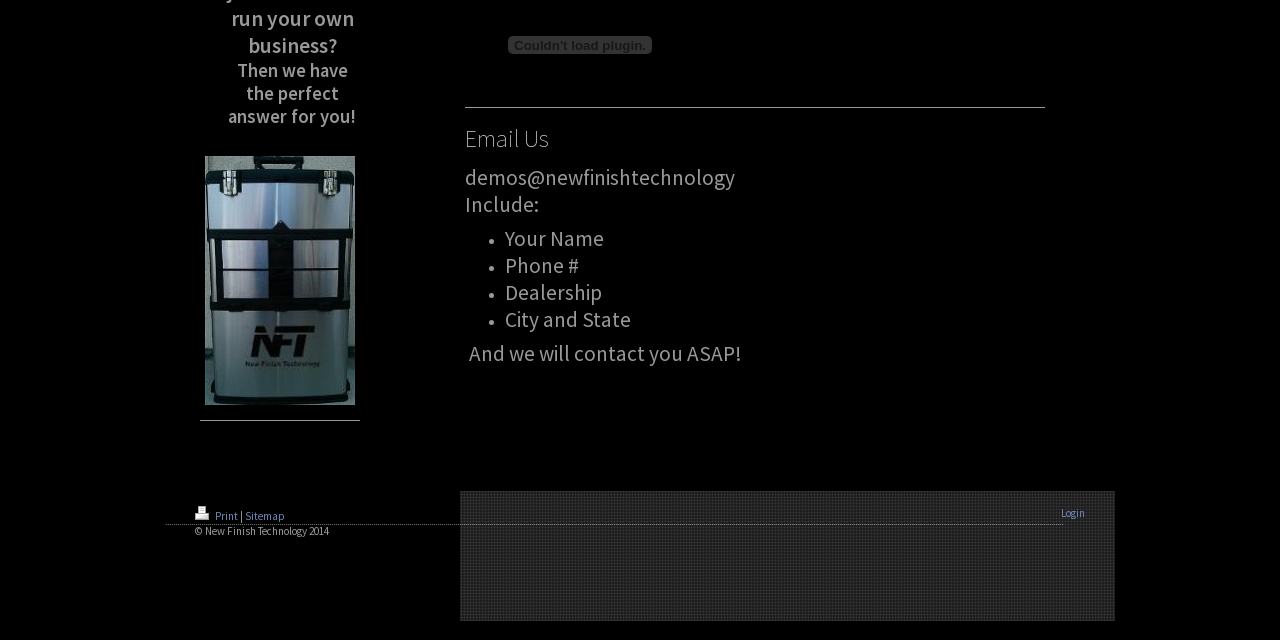Identify the bounding box for the UI element described as: "Print". The coordinates should be four float numbers between 0 and 1, i.e., [left, top, right, bottom].

[0.152, 0.795, 0.188, 0.817]